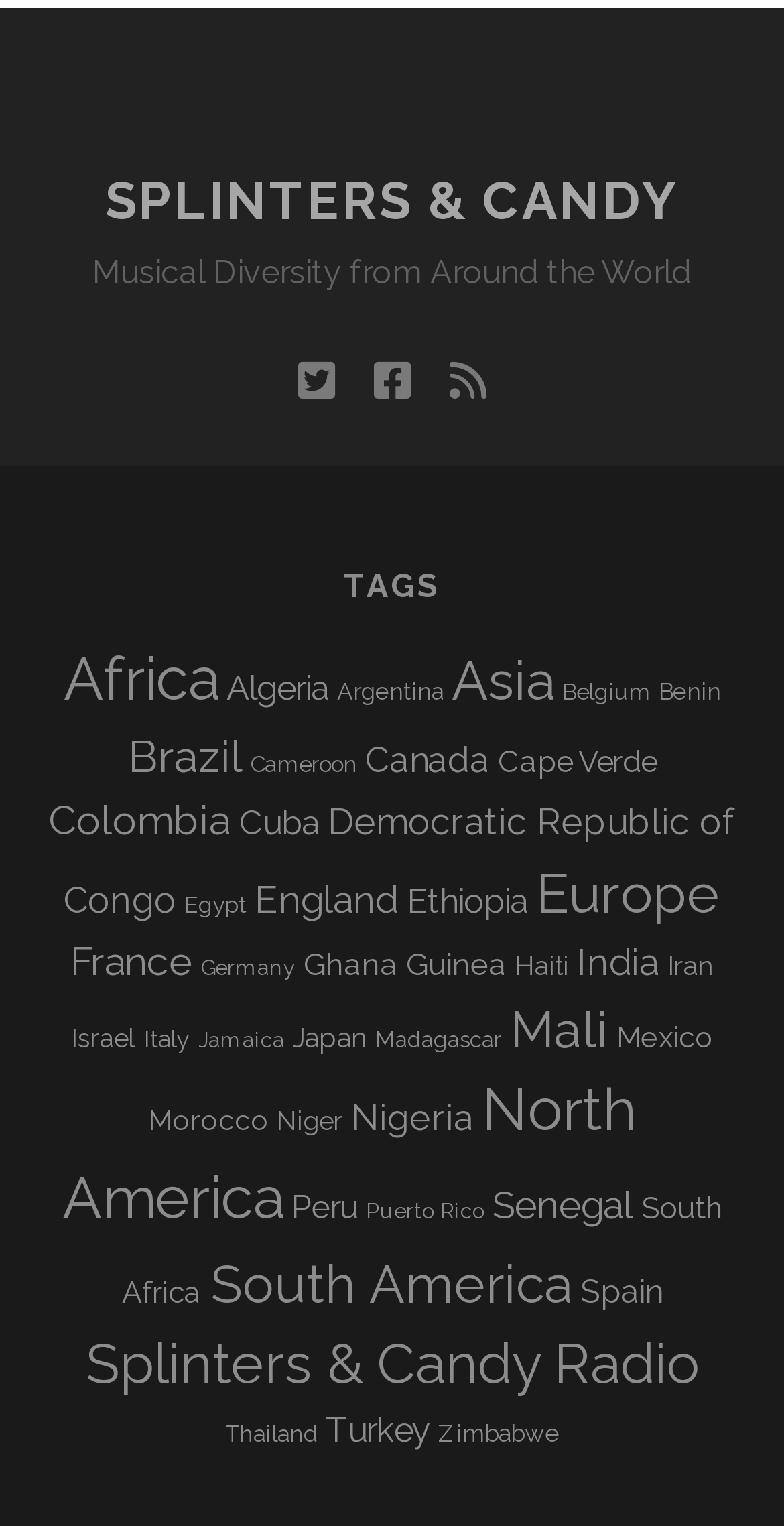Given the element description: "Splinters & Candy", predict the bounding box coordinates of the UI element it refers to, using four float numbers between 0 and 1, i.e., [left, top, right, bottom].

[0.134, 0.112, 0.866, 0.151]